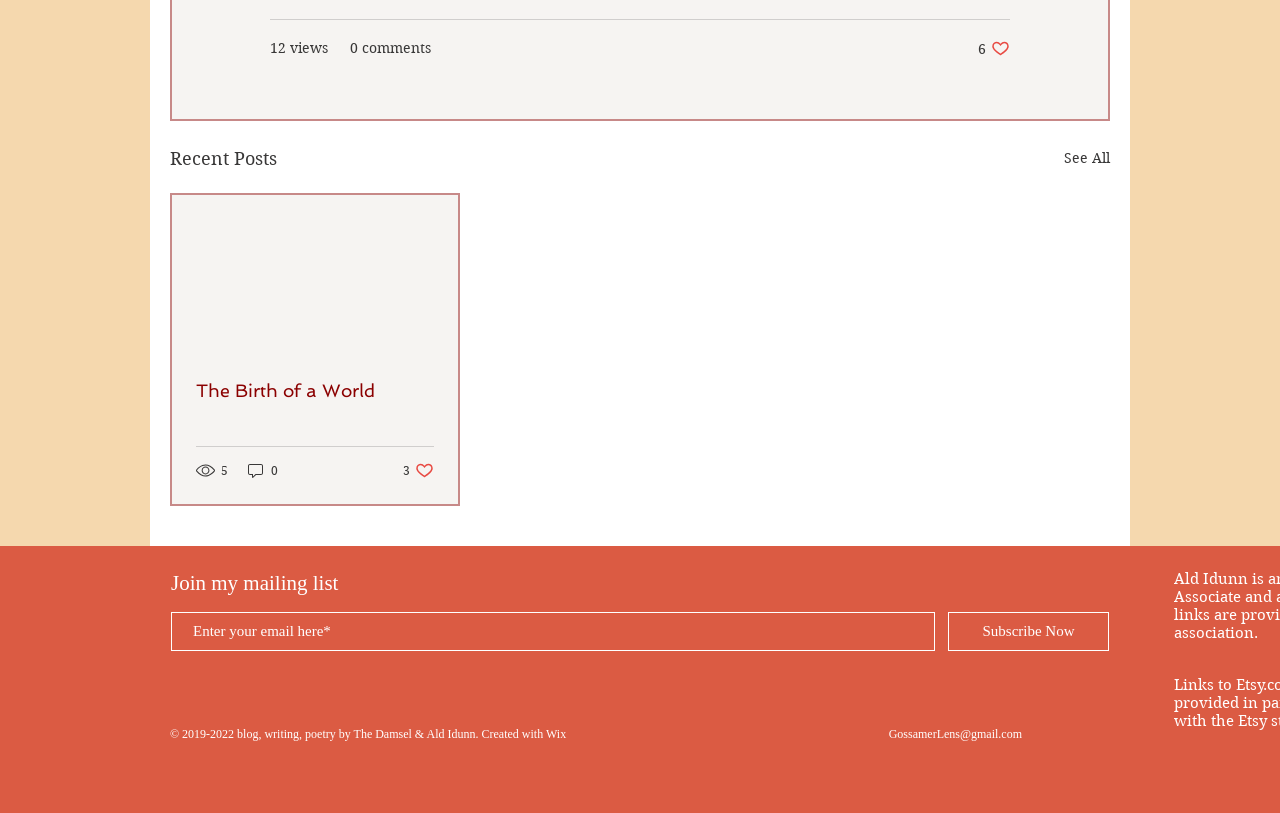Please indicate the bounding box coordinates of the element's region to be clicked to achieve the instruction: "Read an article". Provide the coordinates as four float numbers between 0 and 1, i.e., [left, top, right, bottom].

[0.134, 0.24, 0.358, 0.438]